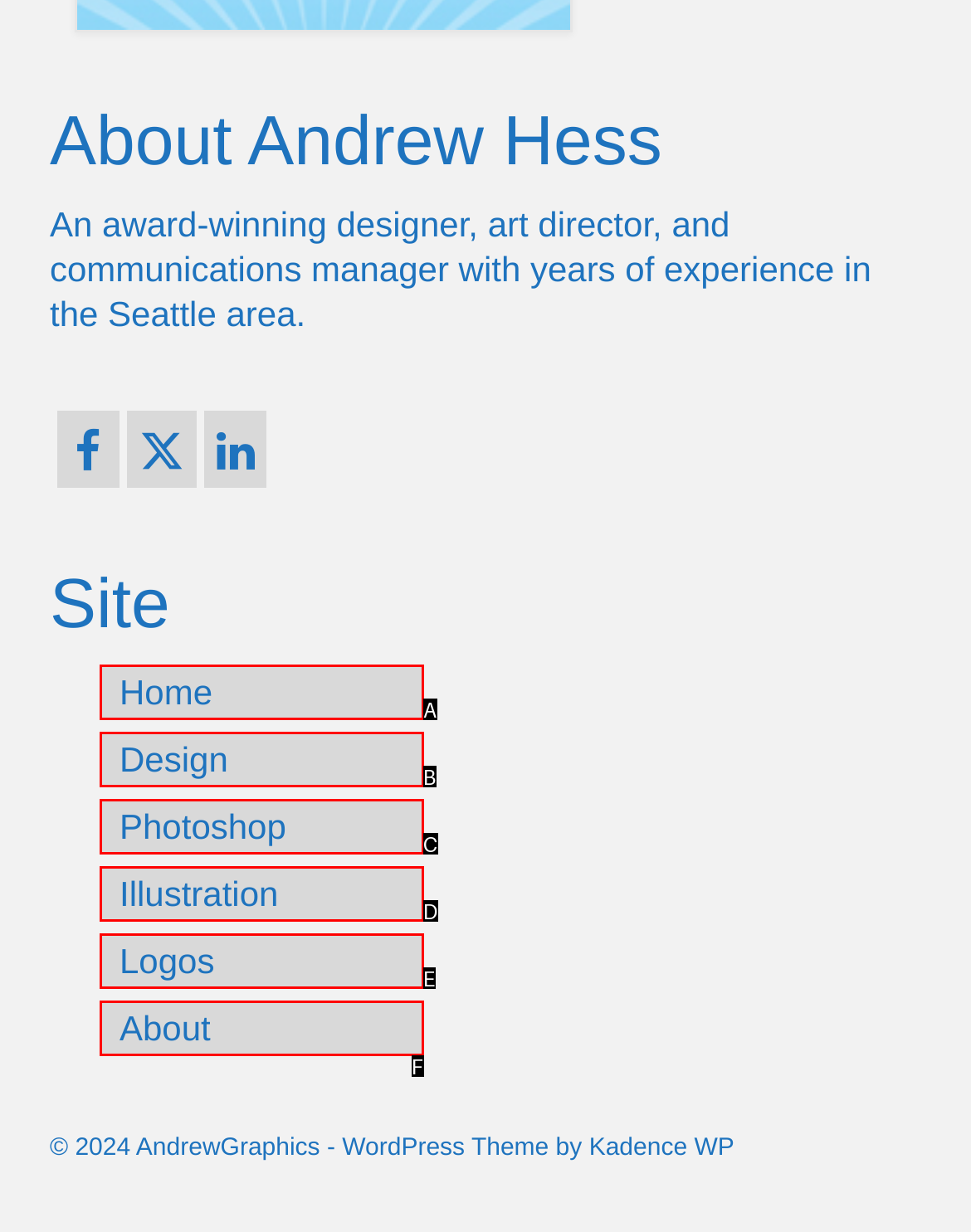Find the HTML element that suits the description: Photoshop
Indicate your answer with the letter of the matching option from the choices provided.

C